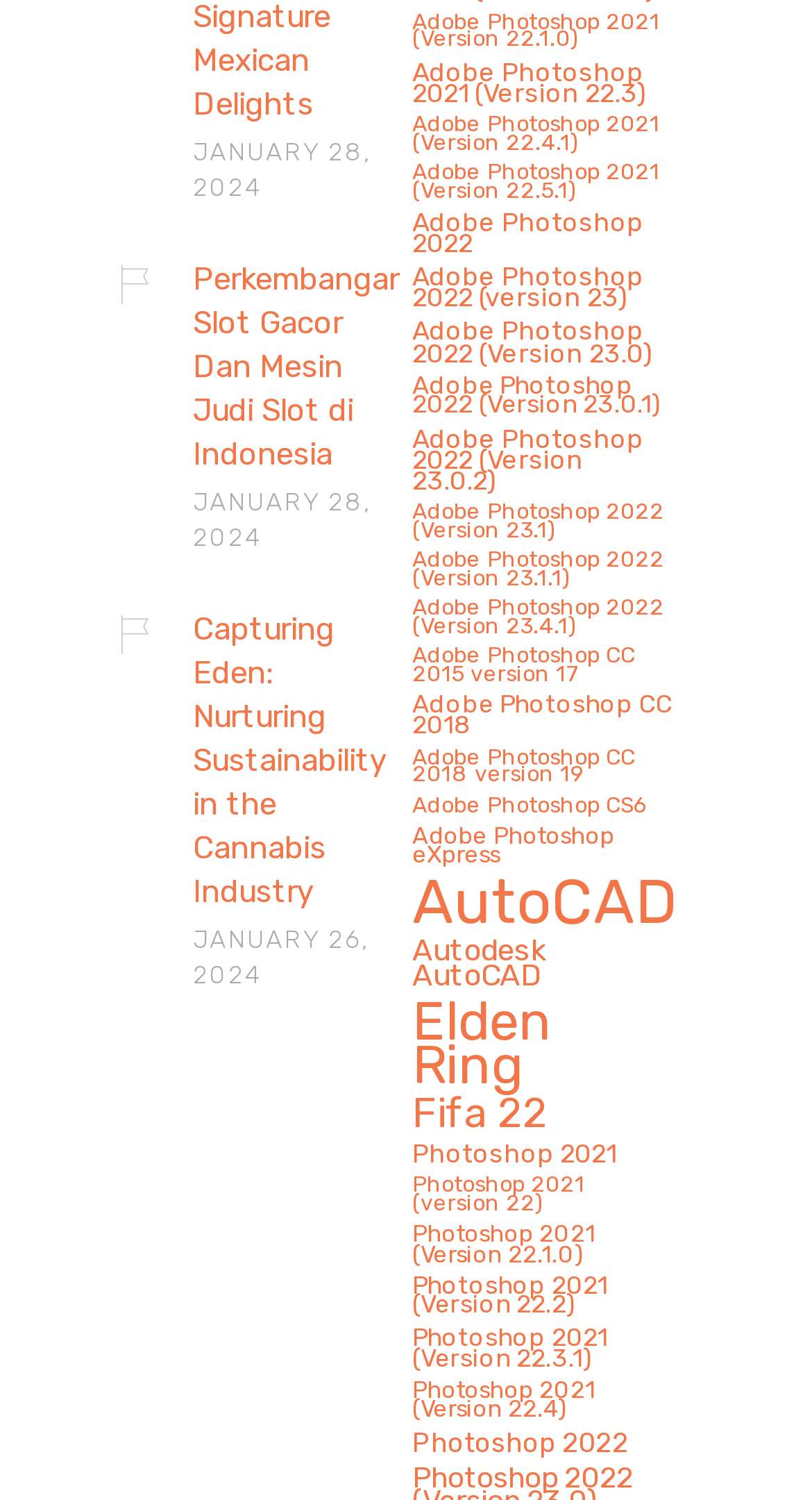Please provide a comprehensive answer to the question below using the information from the image: How many items are in Adobe Photoshop 2022 (Version 23.0.1)?

The link 'Adobe Photoshop 2022 (Version 23.0.1)' is located in the middle of the webpage, and it indicates that there are 6 items in this version.